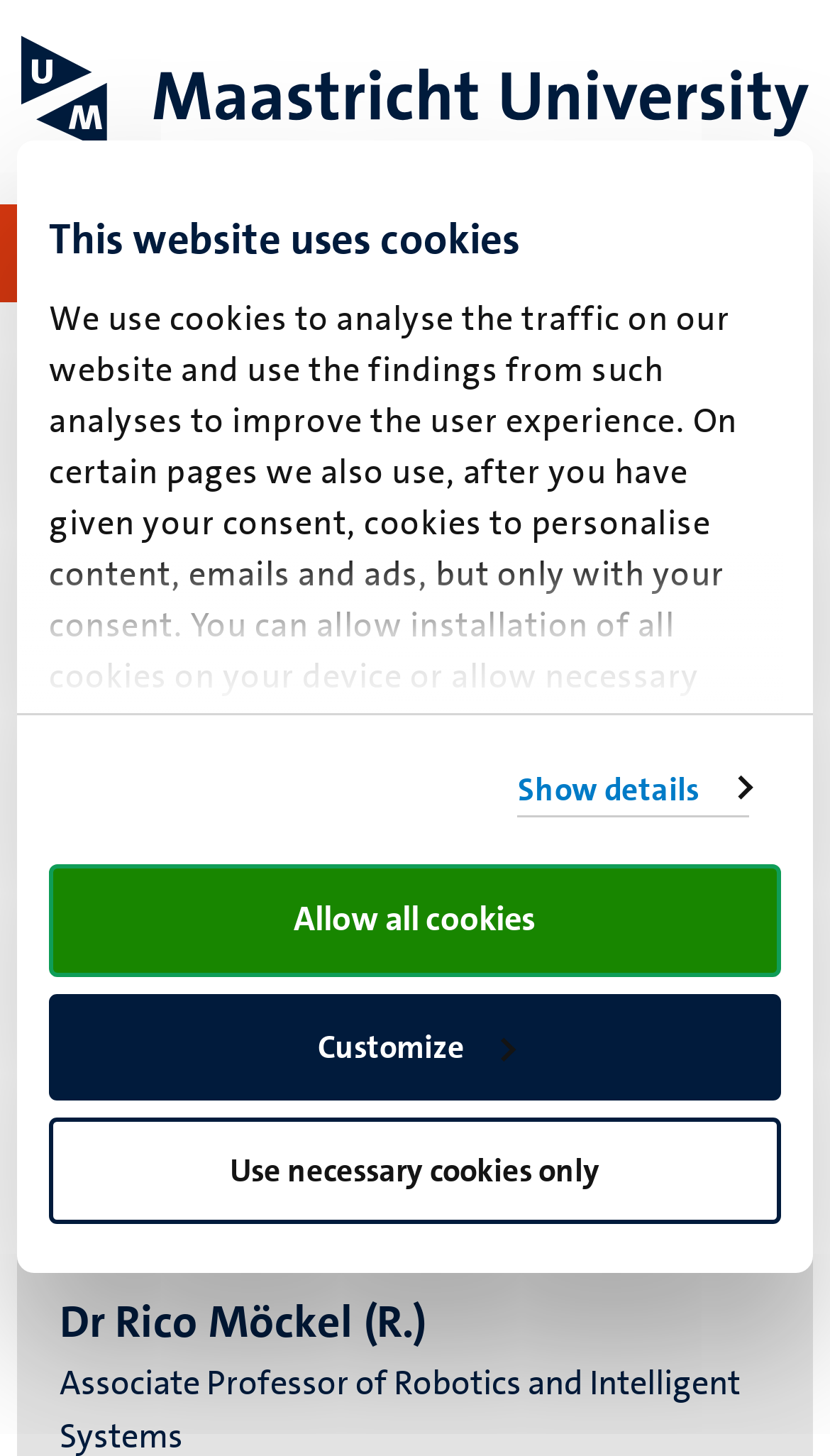Locate the bounding box coordinates of the element that should be clicked to fulfill the instruction: "Go to Over de UM".

[0.149, 0.148, 0.431, 0.196]